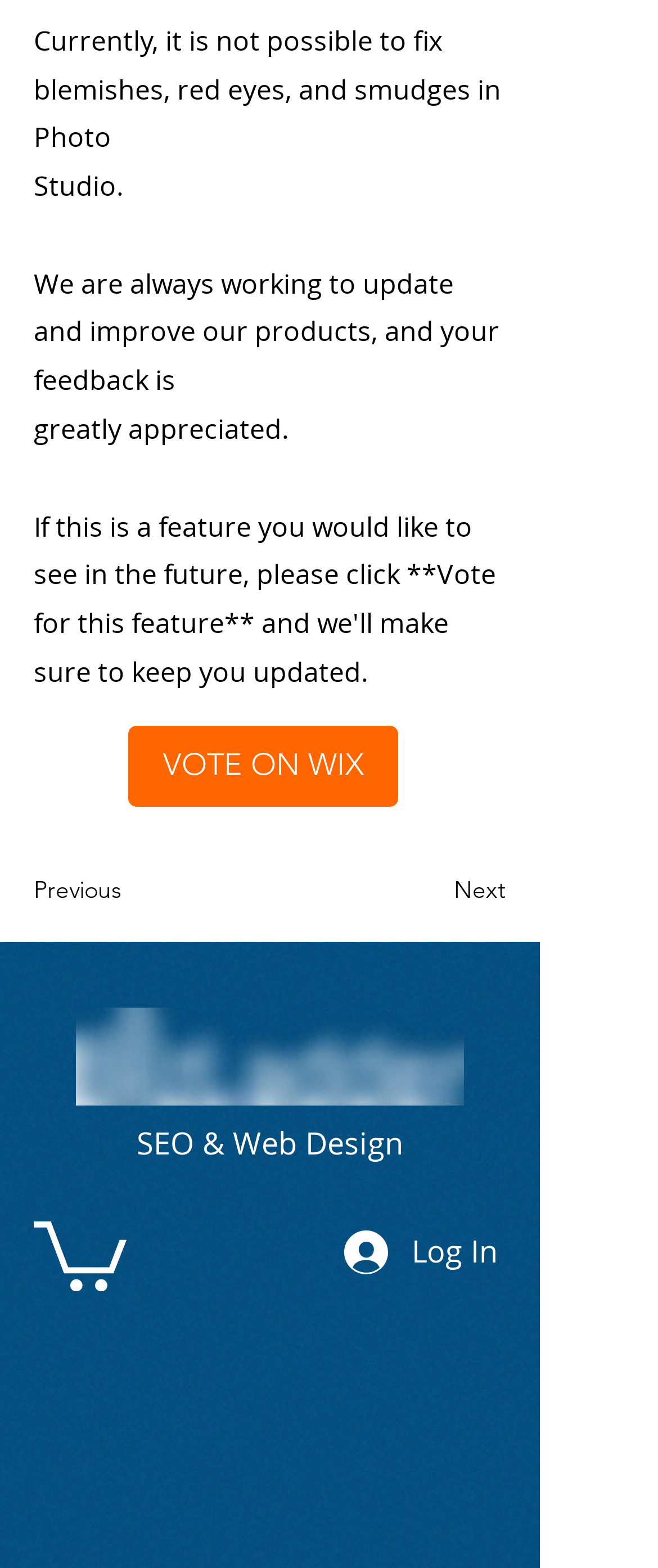Use a single word or phrase to answer the question:
What is the copyright year mentioned at the bottom of the page?

2024